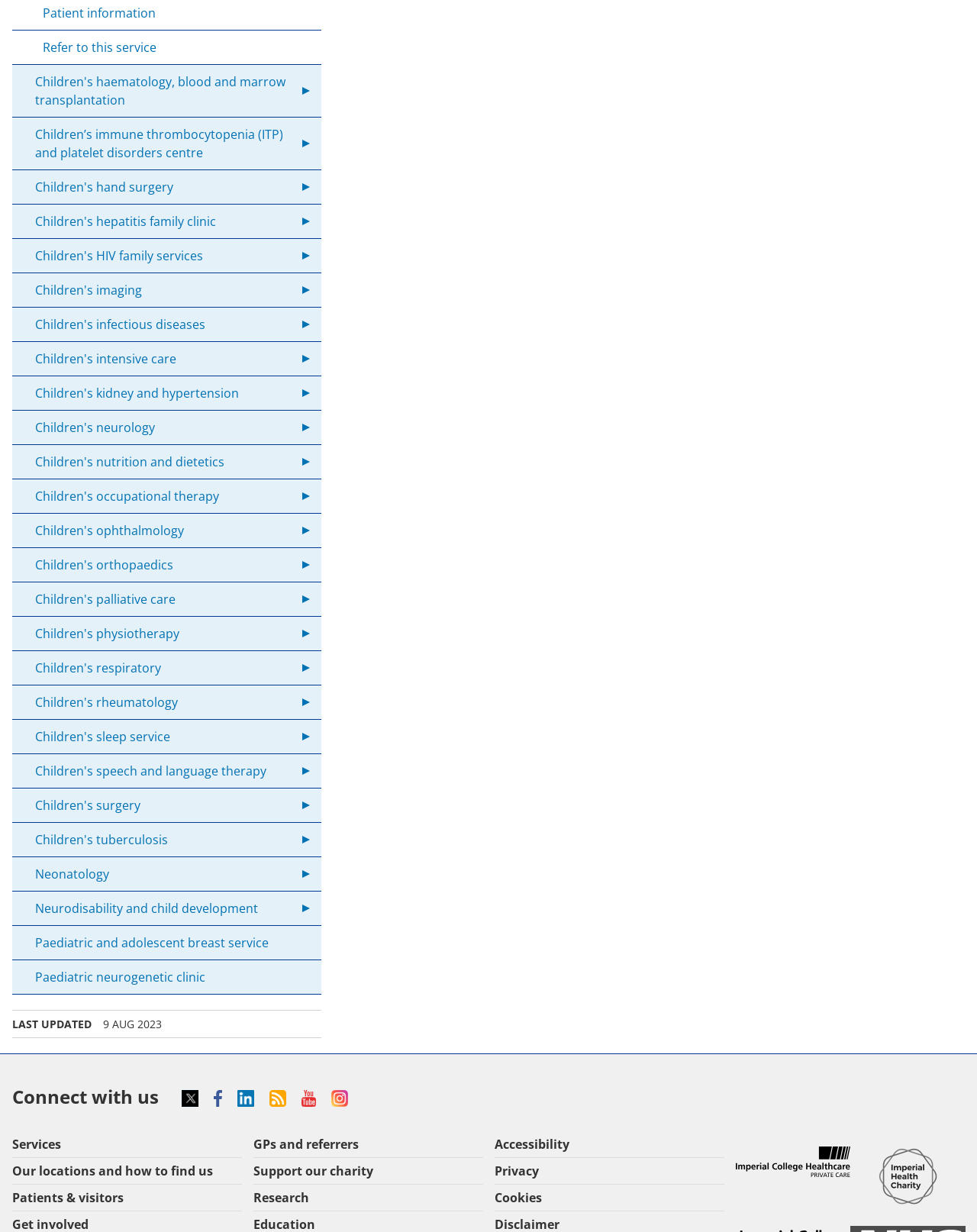Respond with a single word or short phrase to the following question: 
What is the last updated date of this webpage?

9 AUG 2023